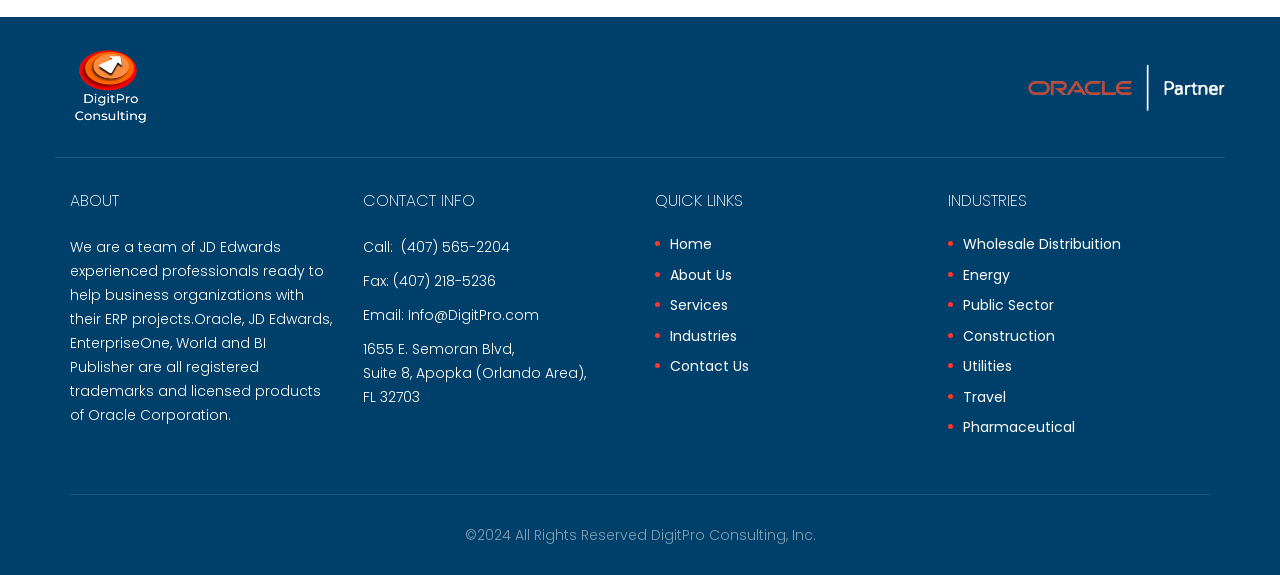Please identify the bounding box coordinates for the region that you need to click to follow this instruction: "Click on the 'Wholesale Distribuition' link".

[0.752, 0.41, 0.875, 0.441]